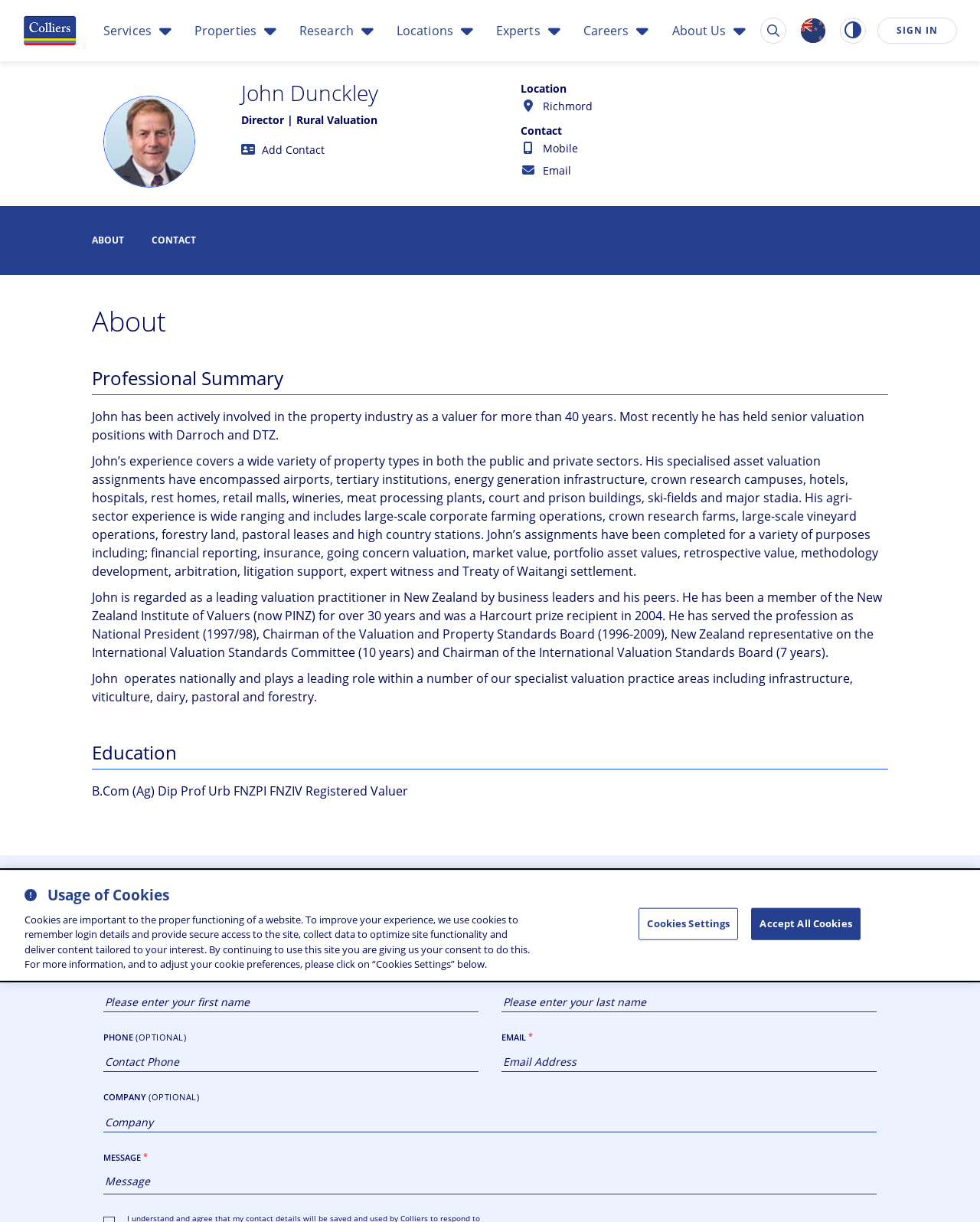Find the bounding box coordinates of the element you need to click on to perform this action: 'Click the 'Email' link'. The coordinates should be represented by four float values between 0 and 1, in the format [left, top, right, bottom].

[0.554, 0.133, 0.583, 0.145]